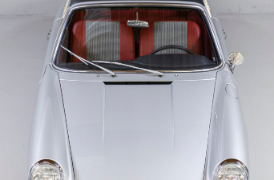What is visible on the dashboard?
Utilize the image to construct a detailed and well-explained answer.

According to the caption, the dashboard is visible, and it showcases 'vintage styling with a notable steering wheel and a rearview mirror dangling from the roof', which implies that these two components are visible on the dashboard.